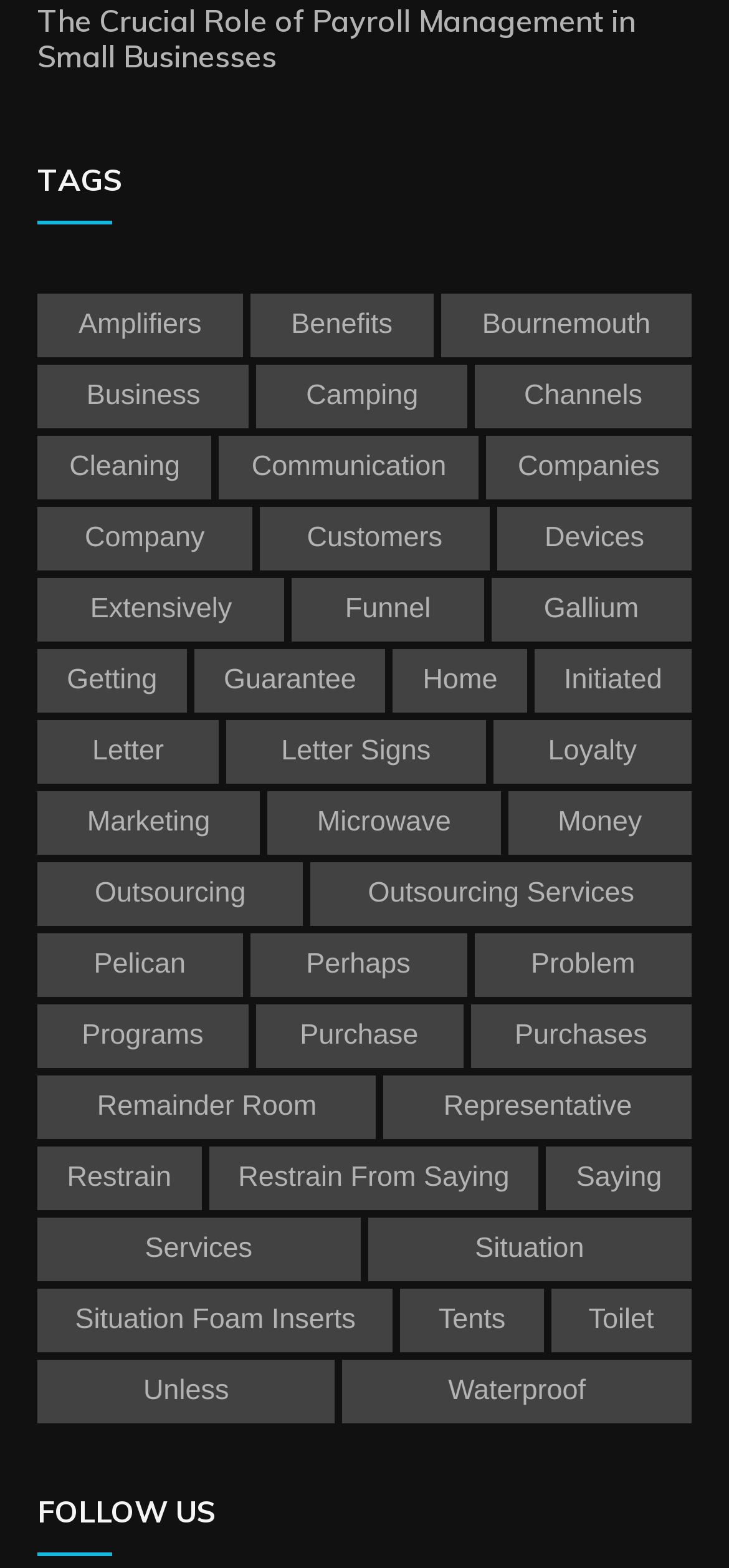Provide the bounding box coordinates for the area that should be clicked to complete the instruction: "Click on the link 'Devices'".

[0.682, 0.323, 0.949, 0.363]